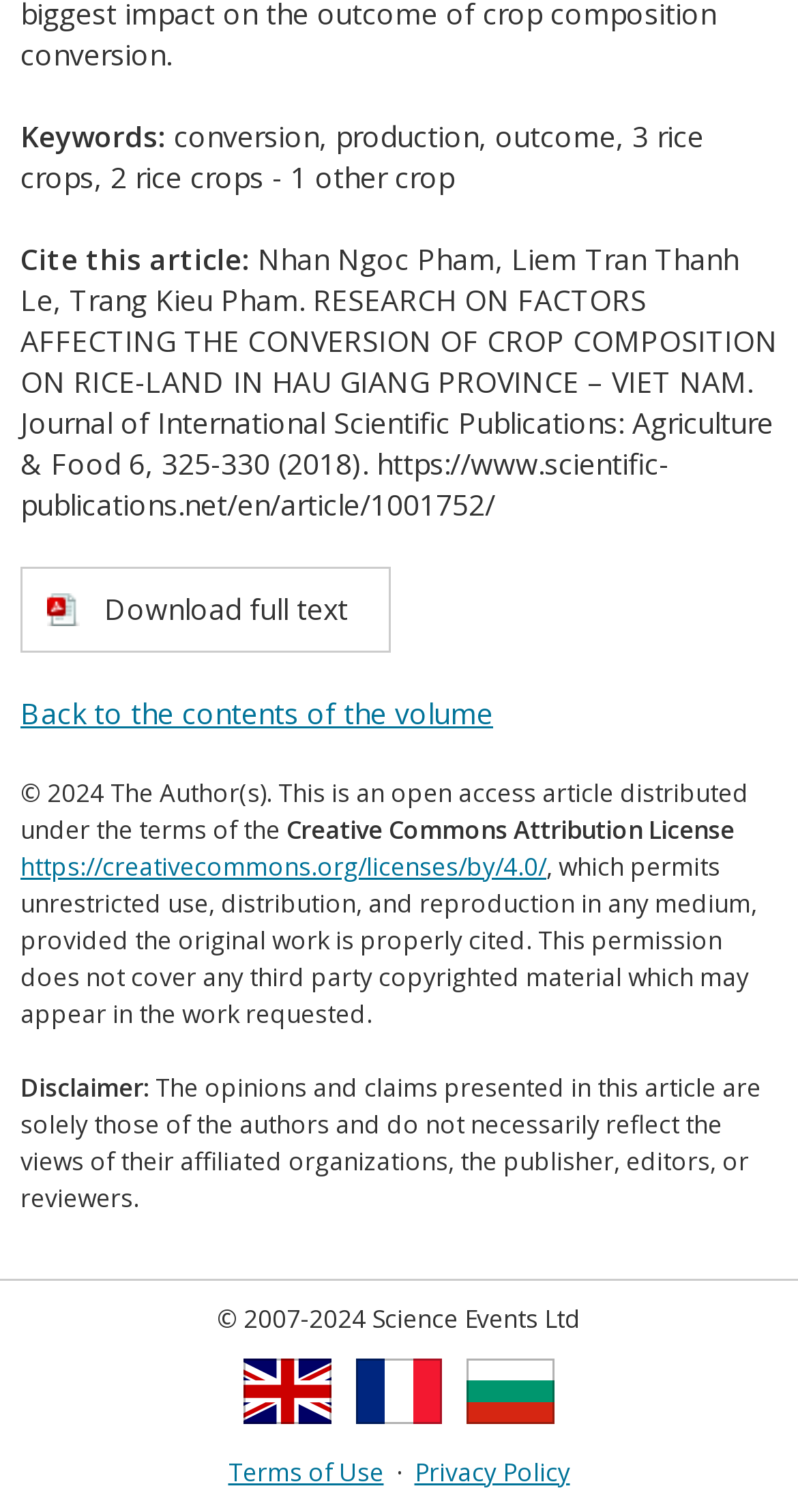Specify the bounding box coordinates of the area to click in order to follow the given instruction: "Switch to English."

[0.305, 0.937, 0.415, 0.96]